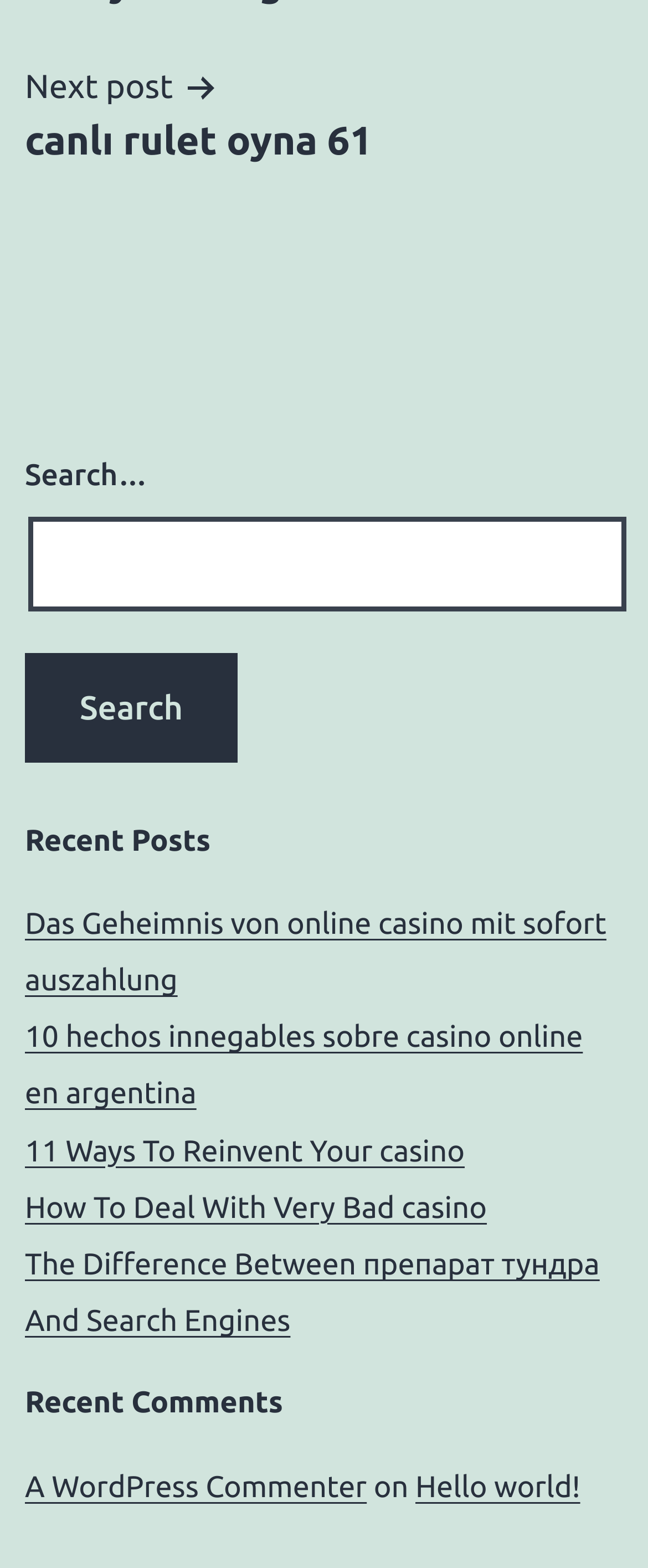Can you give a detailed response to the following question using the information from the image? What is the layout of the webpage?

The webpage has a clear hierarchical structure, with a header section containing a search box and navigation links, a body section containing the main content such as 'Recent Posts' and 'Recent Comments', and a footer section possibly containing additional links or information. This suggests that the webpage follows a traditional header-body-footer layout.